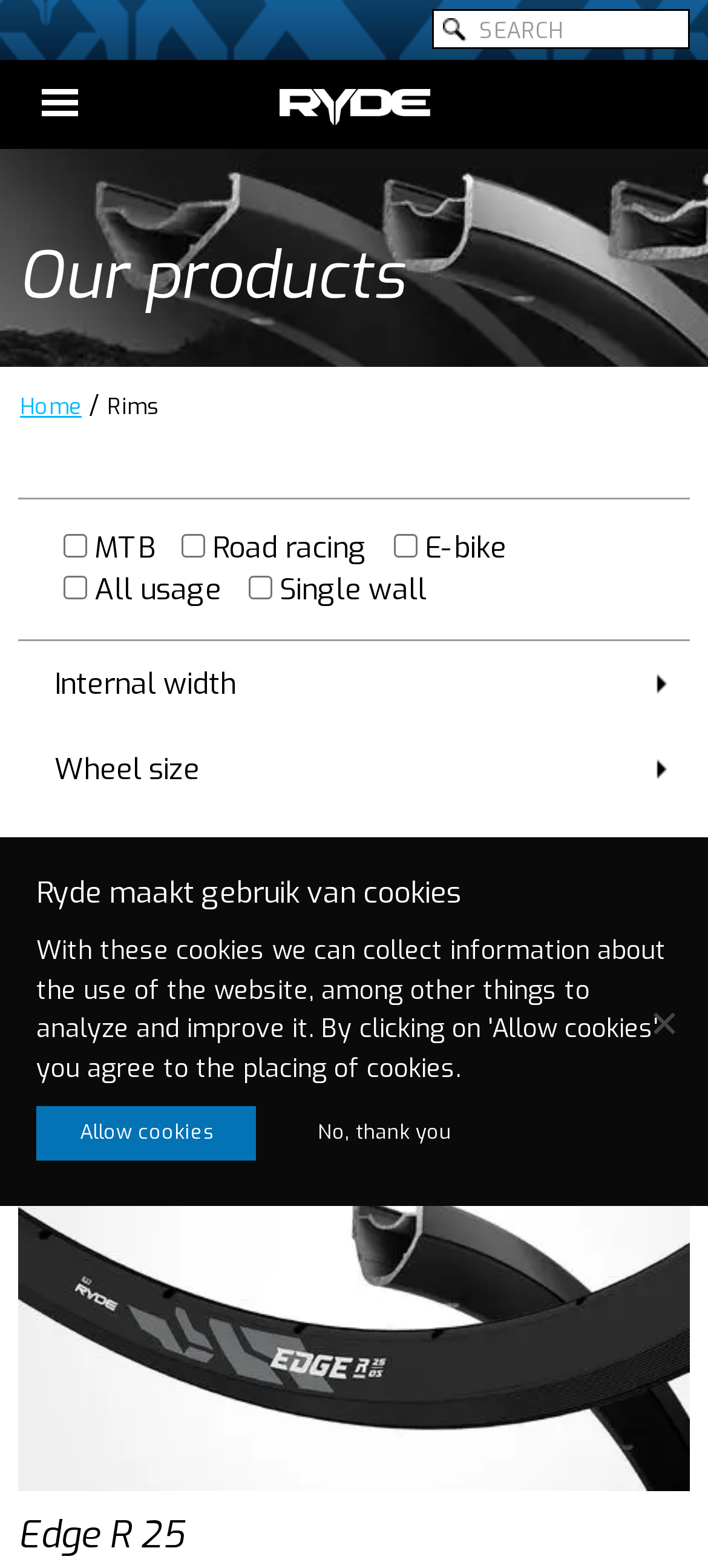Determine the bounding box coordinates of the element's region needed to click to follow the instruction: "Search for products". Provide these coordinates as four float numbers between 0 and 1, formatted as [left, top, right, bottom].

[0.61, 0.0, 0.974, 0.031]